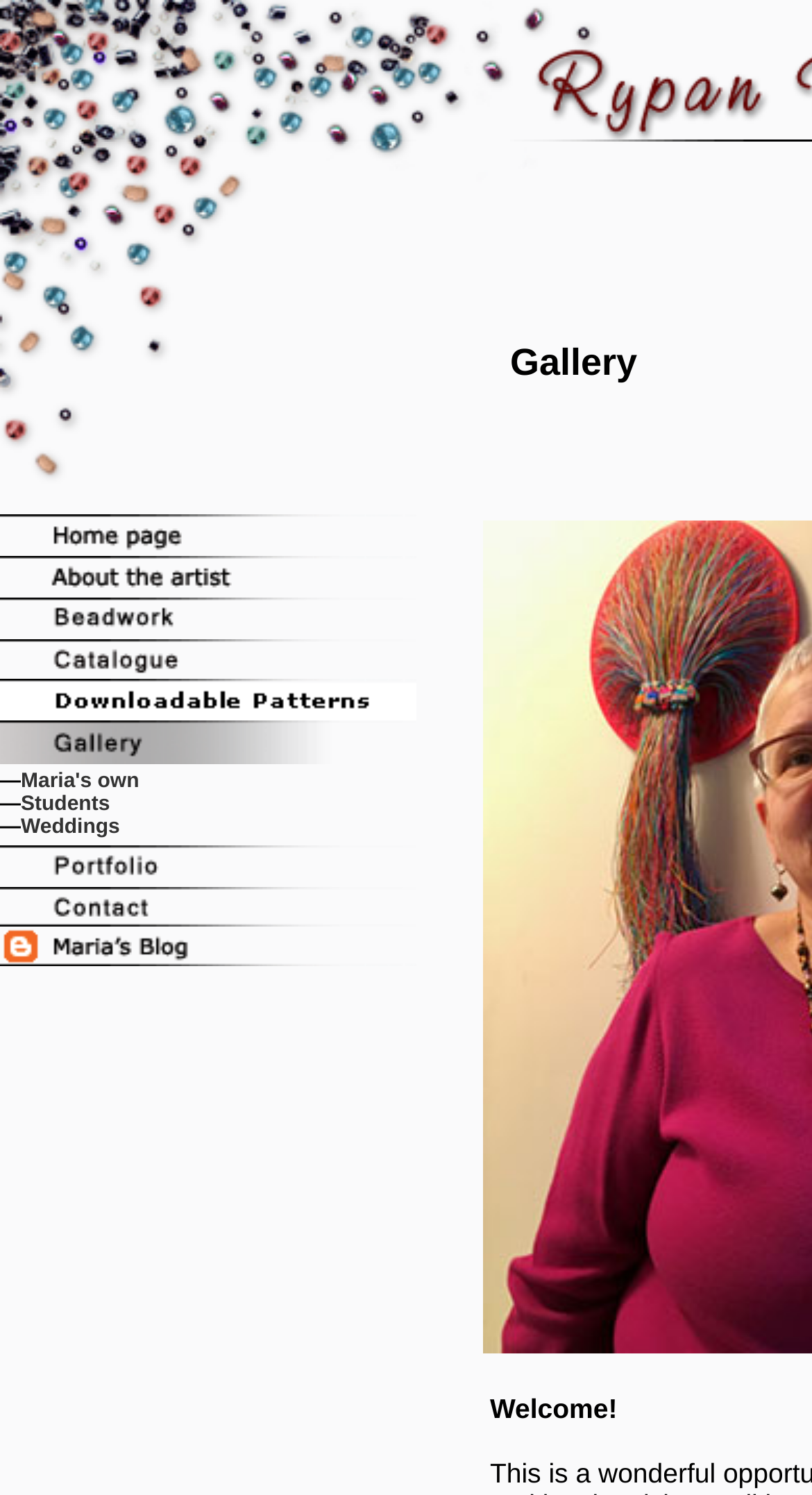Using the element description: "aria-label="Previous page"", determine the bounding box coordinates. The coordinates should be in the format [left, top, right, bottom], with values between 0 and 1.

None